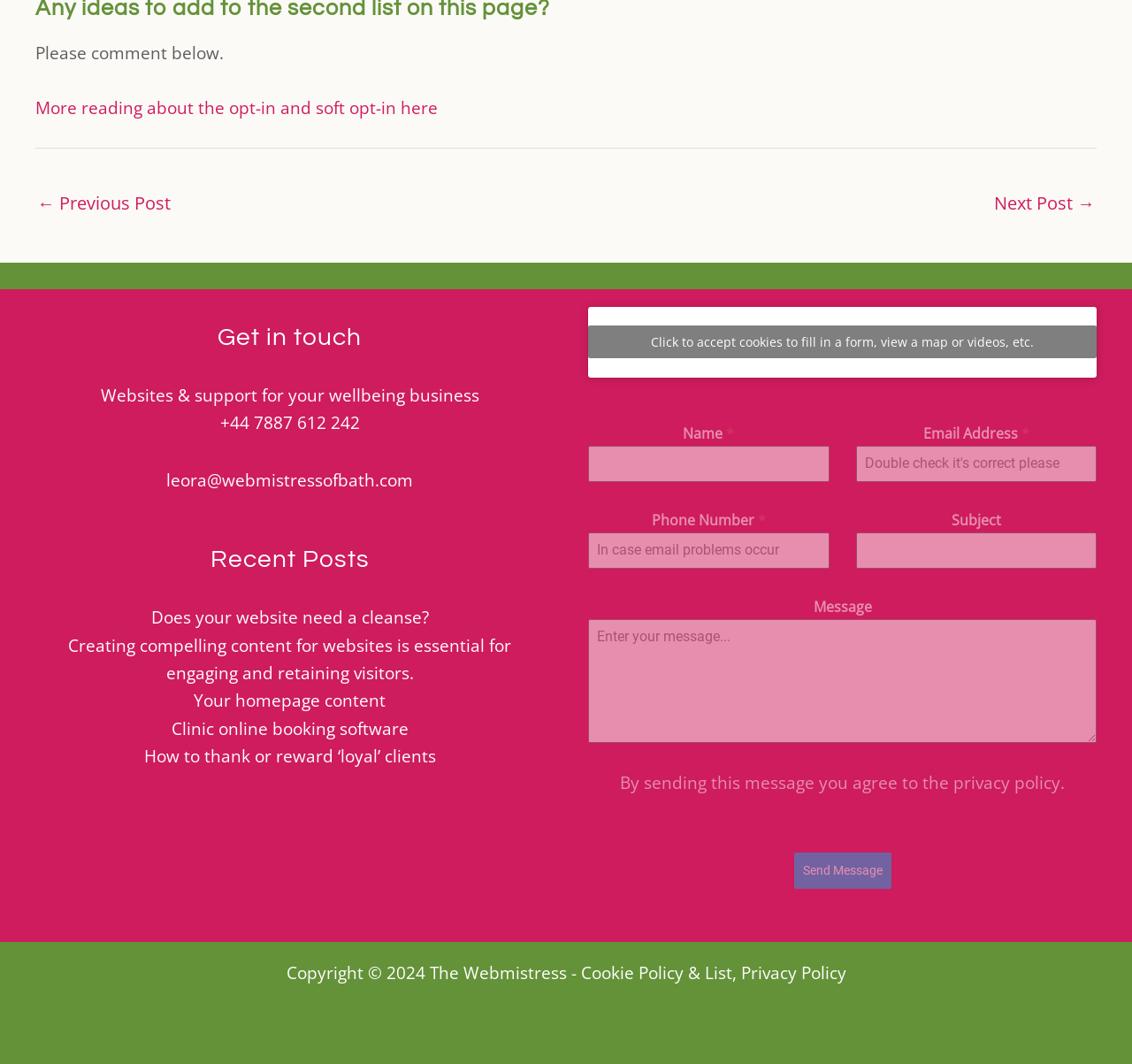What is the phone number for contact? Please answer the question using a single word or phrase based on the image.

+44 7887 612 242